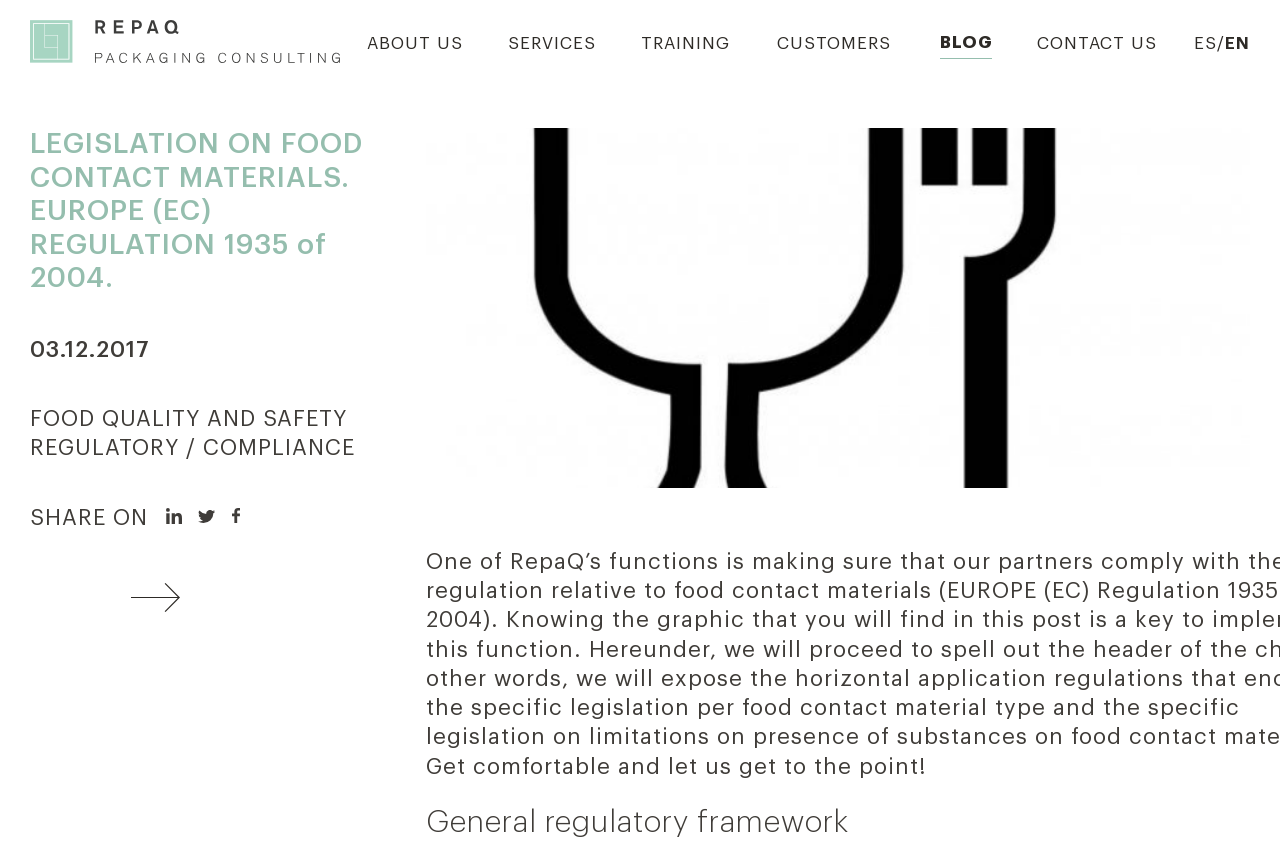Bounding box coordinates are given in the format (top-left x, top-left y, bottom-right x, bottom-right y). All values should be floating point numbers between 0 and 1. Provide the bounding box coordinate for the UI element described as: About us

[0.286, 0.039, 0.361, 0.071]